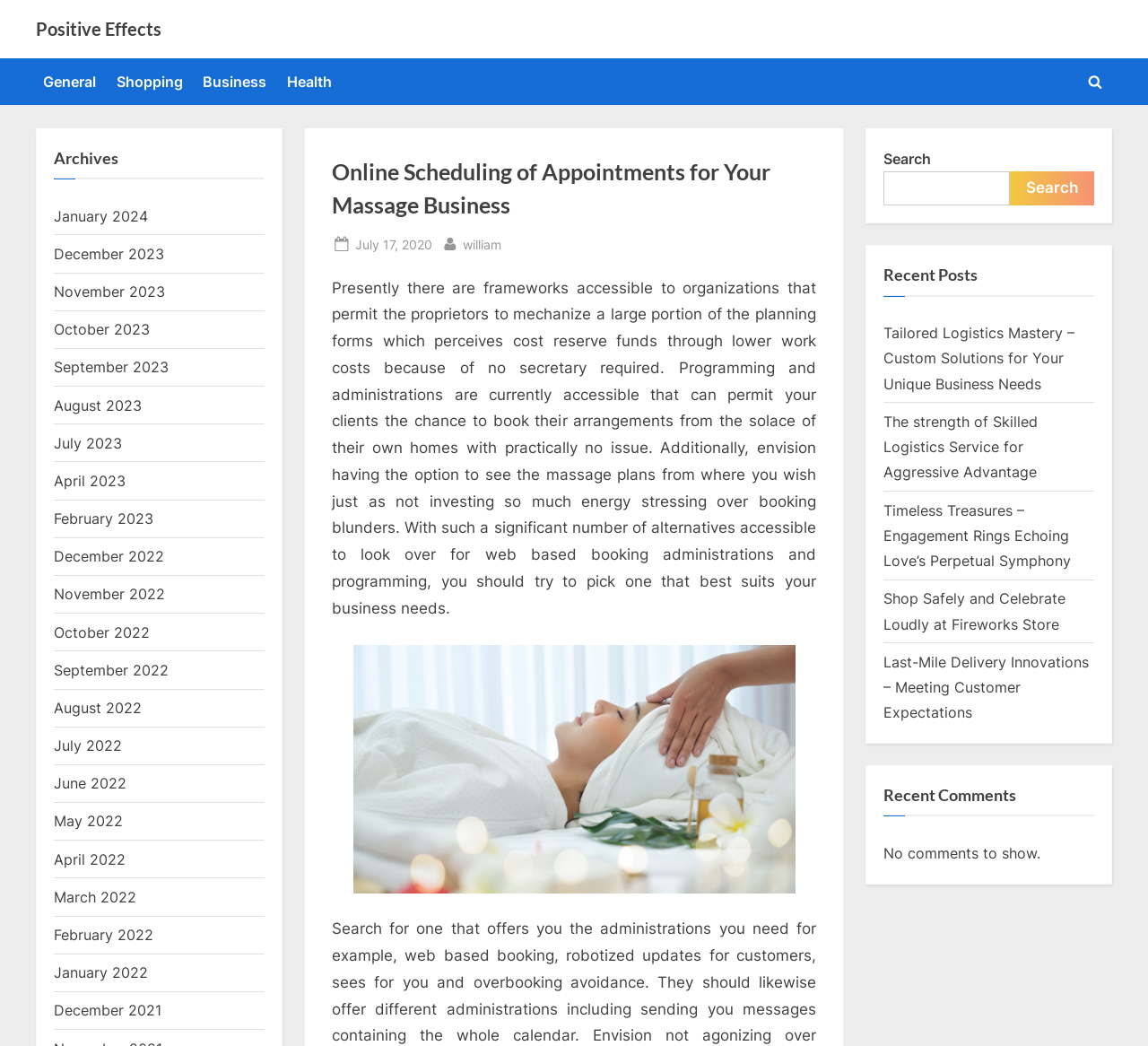Find the bounding box coordinates for the HTML element described as: "May 2022". The coordinates should consist of four float values between 0 and 1, i.e., [left, top, right, bottom].

[0.047, 0.777, 0.107, 0.794]